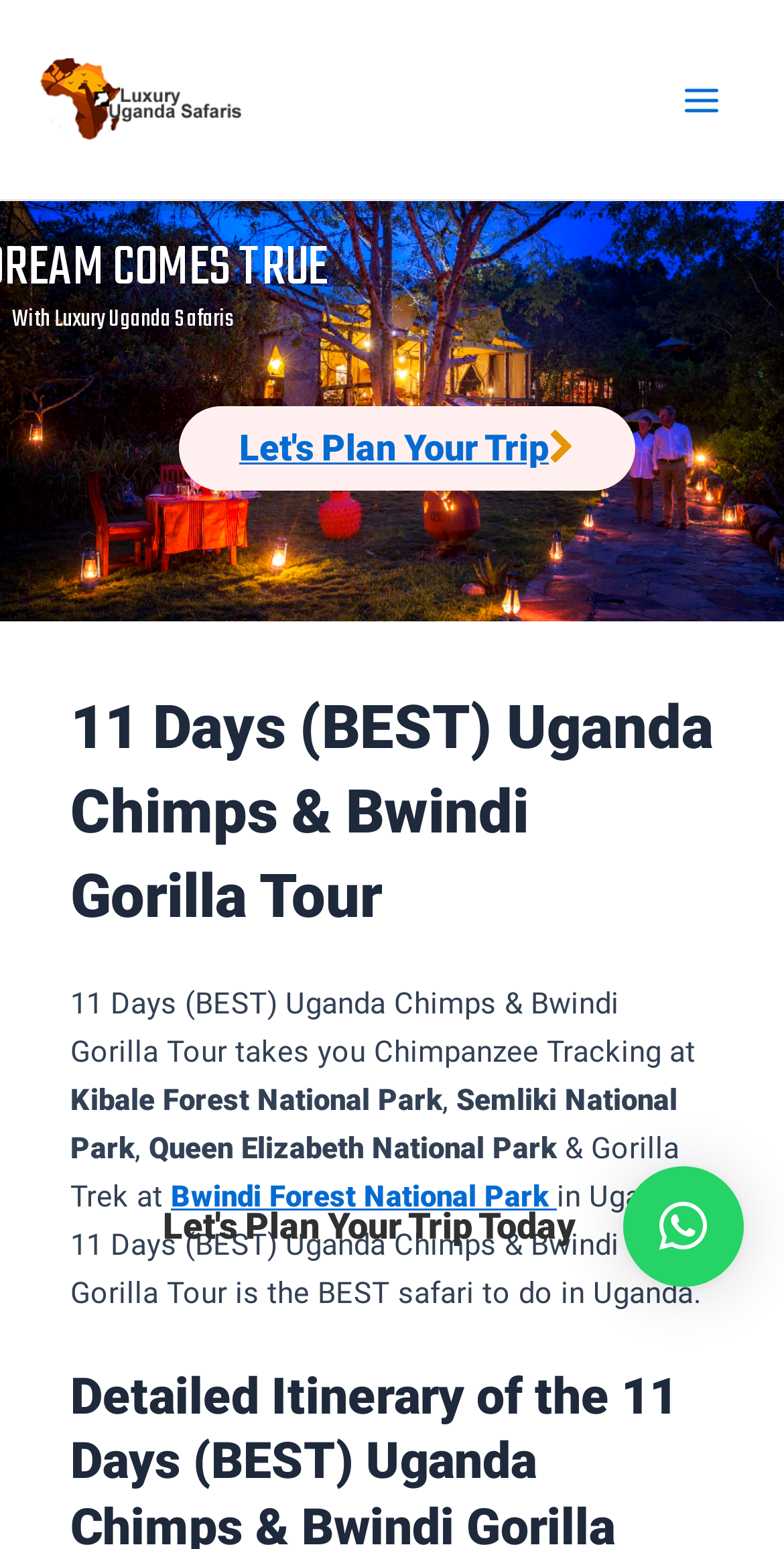Provide an in-depth caption for the contents of the webpage.

This webpage is about an 11-day Uganda chimpanzee and gorilla tour. At the top left, there is a link to "Luxury Uganda Safaris" accompanied by an image. On the top right, there is a main menu button with an icon consisting of individual letters "E", "A", "M", "C", "O", "E", "R", "U". Below the main menu button, there is a link to "Let's Plan Your Trip".

The main content of the webpage is a heading that reads "11 Days (BEST) Uganda Chimps & Bwindi Gorilla Tour". Below the heading, there is a paragraph of text that describes the tour, which takes you to Kibale Forest National Park, Semliki National Park, Queen Elizabeth National Park, and Bwindi Forest National Park in Uganda. The text also mentions that this tour is the best safari to do in Uganda.

At the bottom right, there is a button that says "Let's Plan Your Trip Today" with a cross icon.